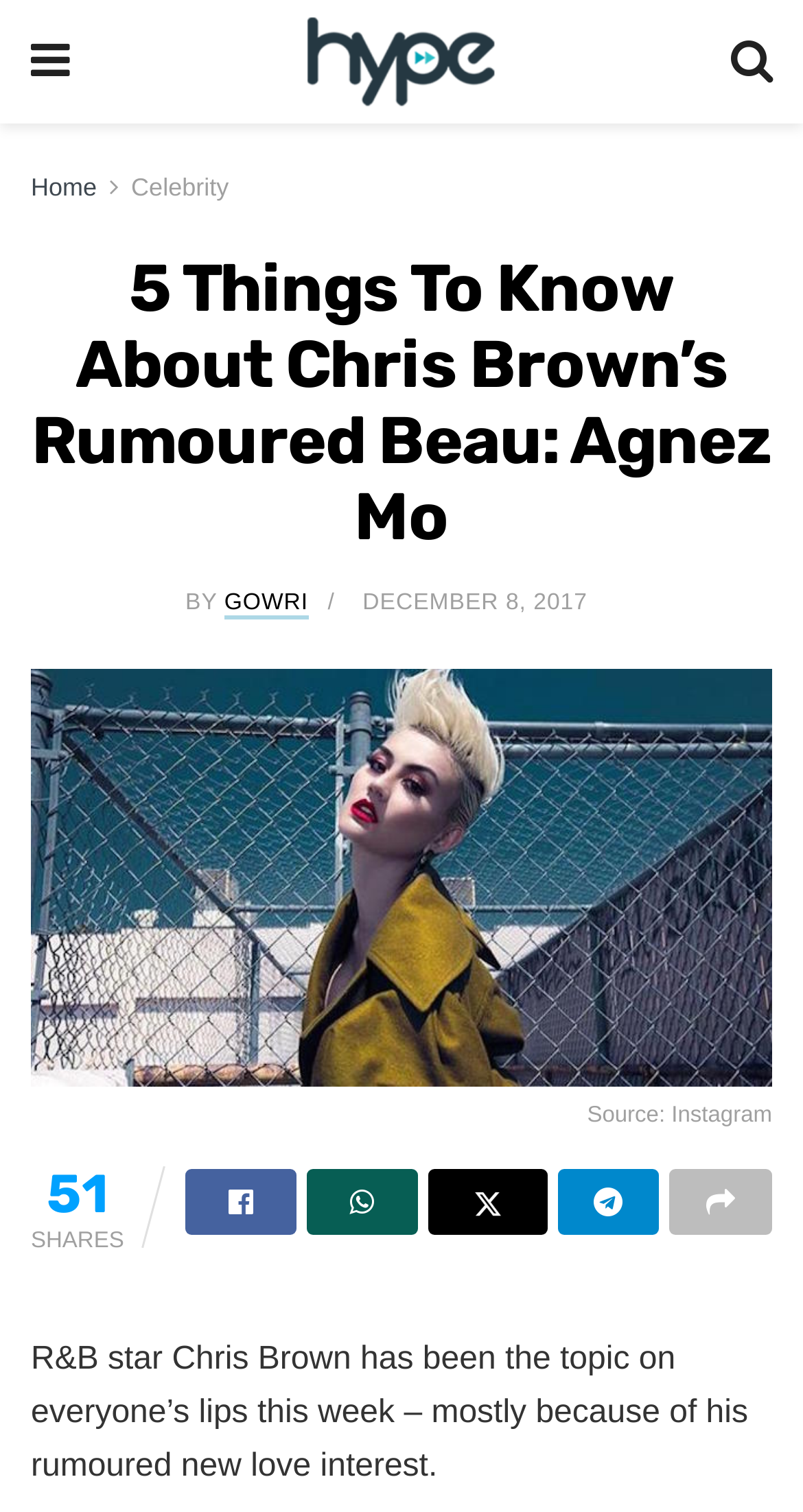Who wrote the article?
Provide a well-explained and detailed answer to the question.

The answer can be found in the link element with the text 'GOWRI', which is located near the top of the webpage. This element is adjacent to the text 'BY', suggesting that GOWRI is the author of the article.